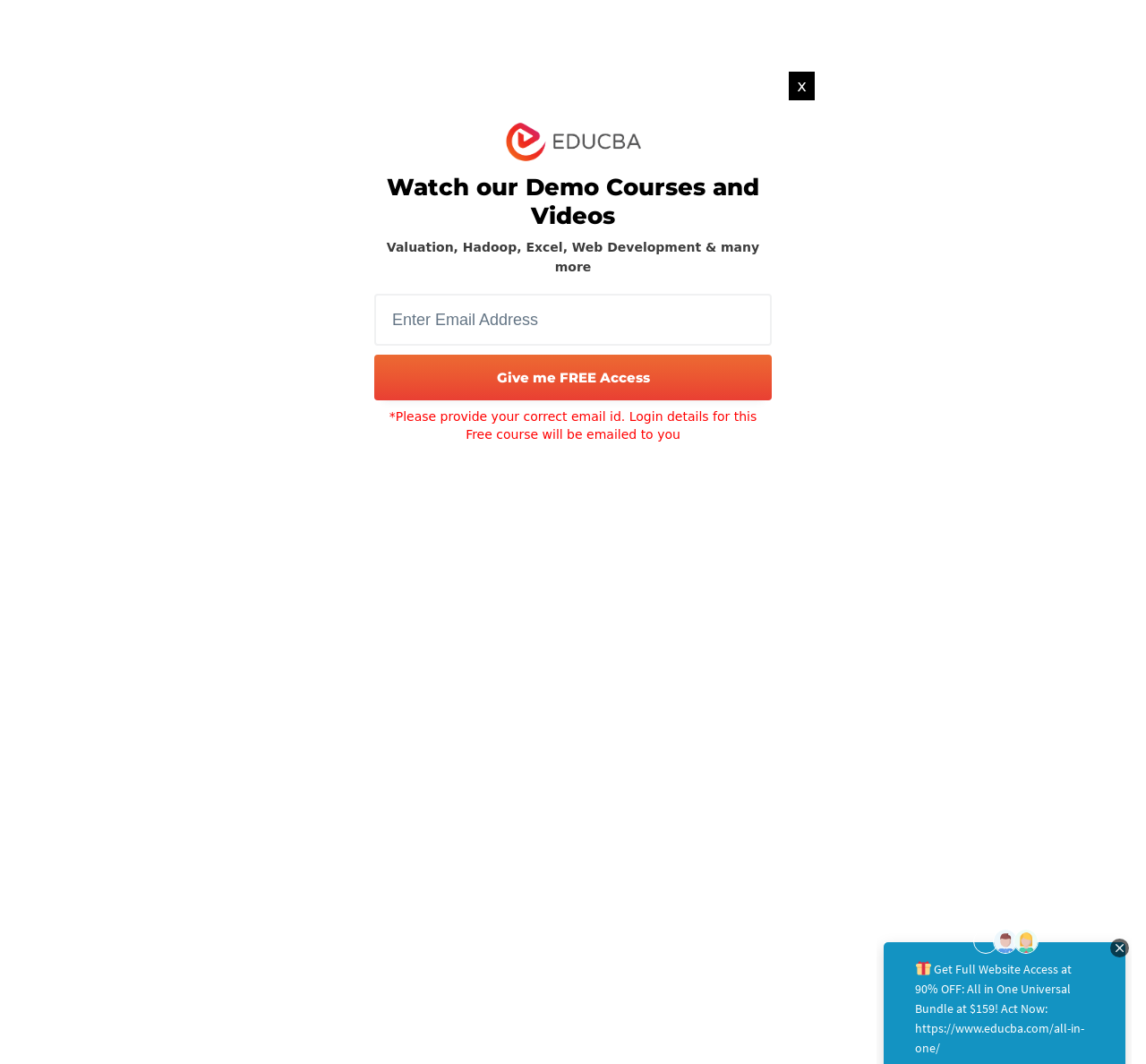Can you identify the bounding box coordinates of the clickable region needed to carry out this instruction: 'Explore menu'? The coordinates should be four float numbers within the range of 0 to 1, stated as [left, top, right, bottom].

[0.304, 0.043, 0.385, 0.093]